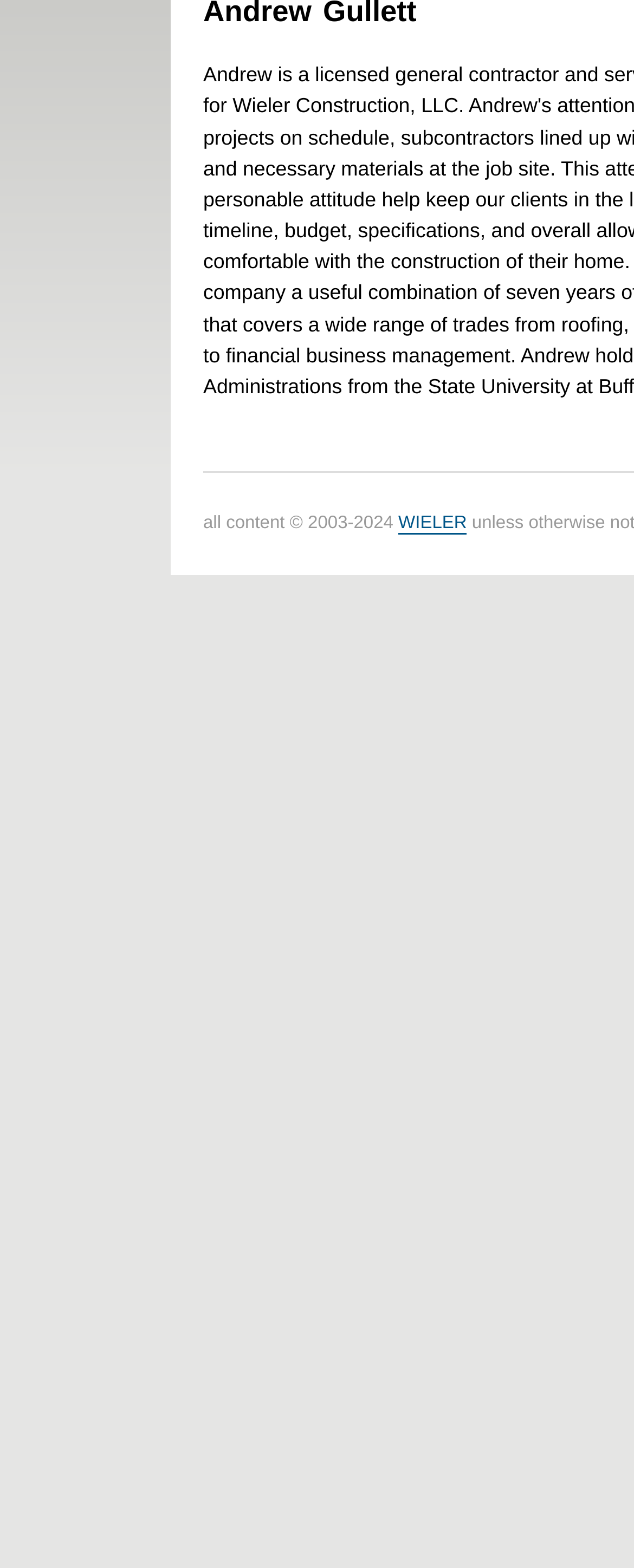Extract the bounding box coordinates for the described element: "(205) 448-8505". The coordinates should be represented as four float numbers between 0 and 1: [left, top, right, bottom].

None